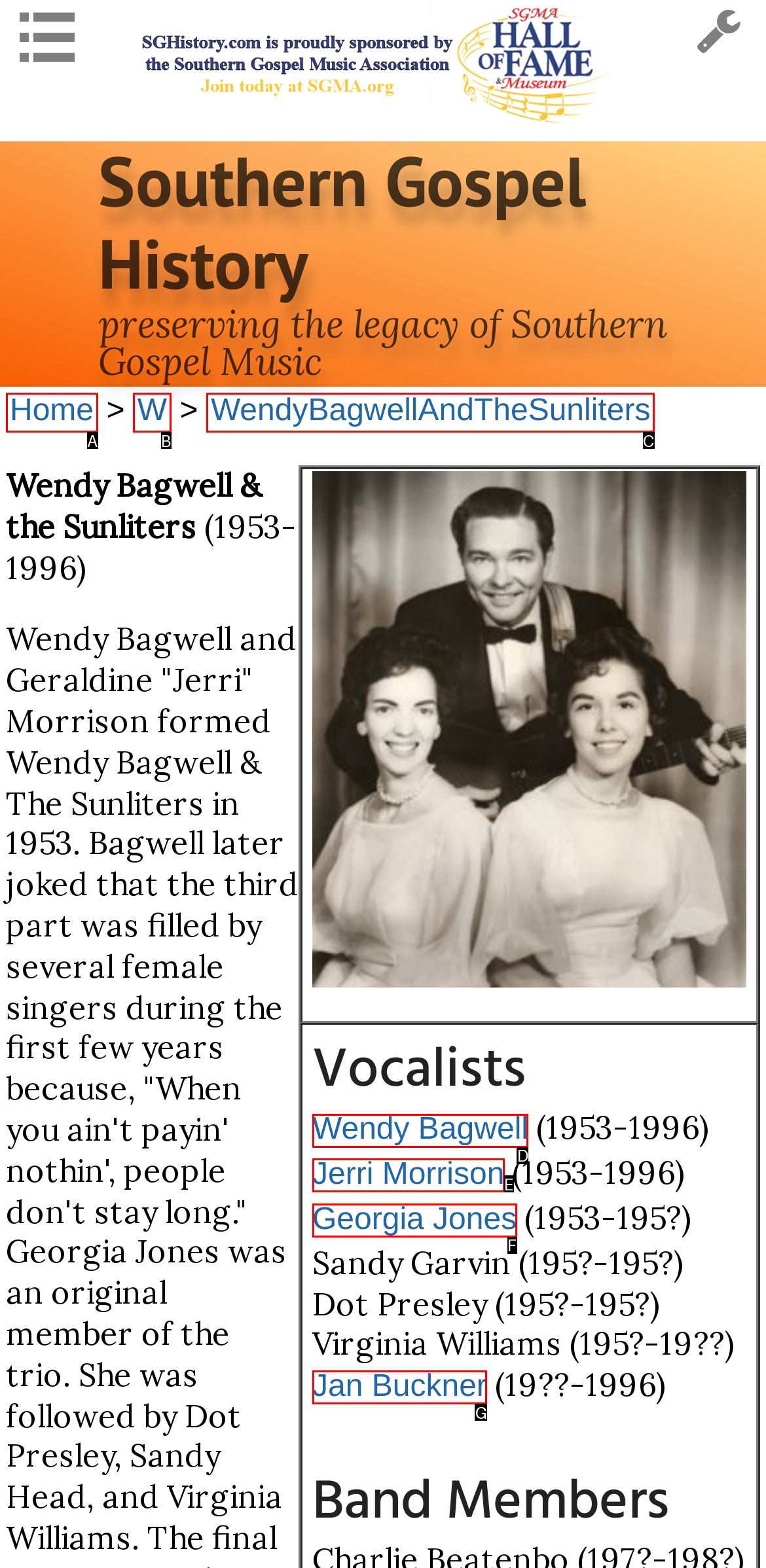Determine the HTML element that best matches this description: Wendy Bagwell from the given choices. Respond with the corresponding letter.

D